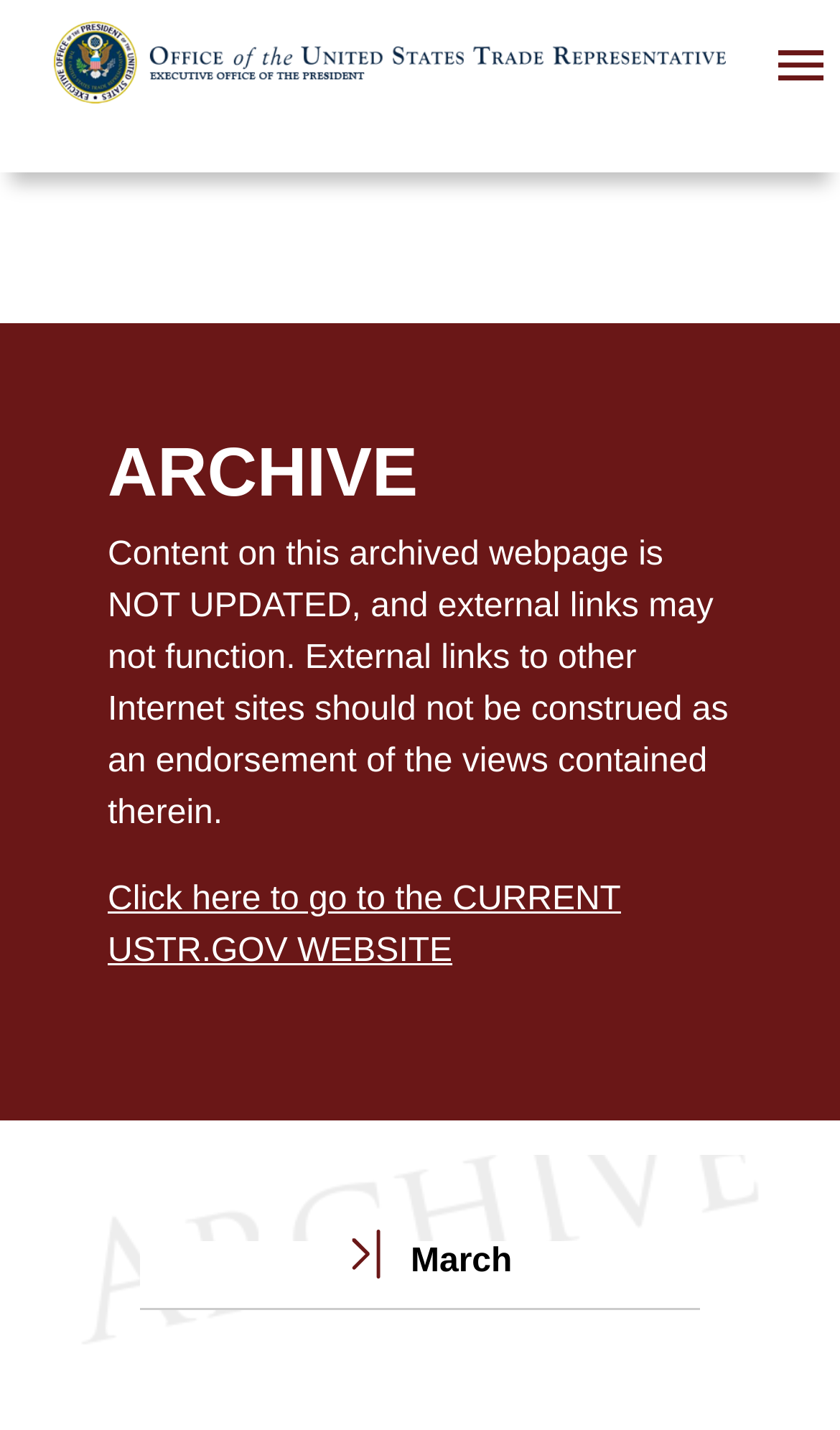What is the status of the content on this webpage?
Please answer the question with a detailed and comprehensive explanation.

The static text element with a bounding box coordinate of [0.128, 0.376, 0.867, 0.582] indicates that the content on this archived webpage is not updated, and external links may not function. This suggests that the webpage is no longer actively maintained.